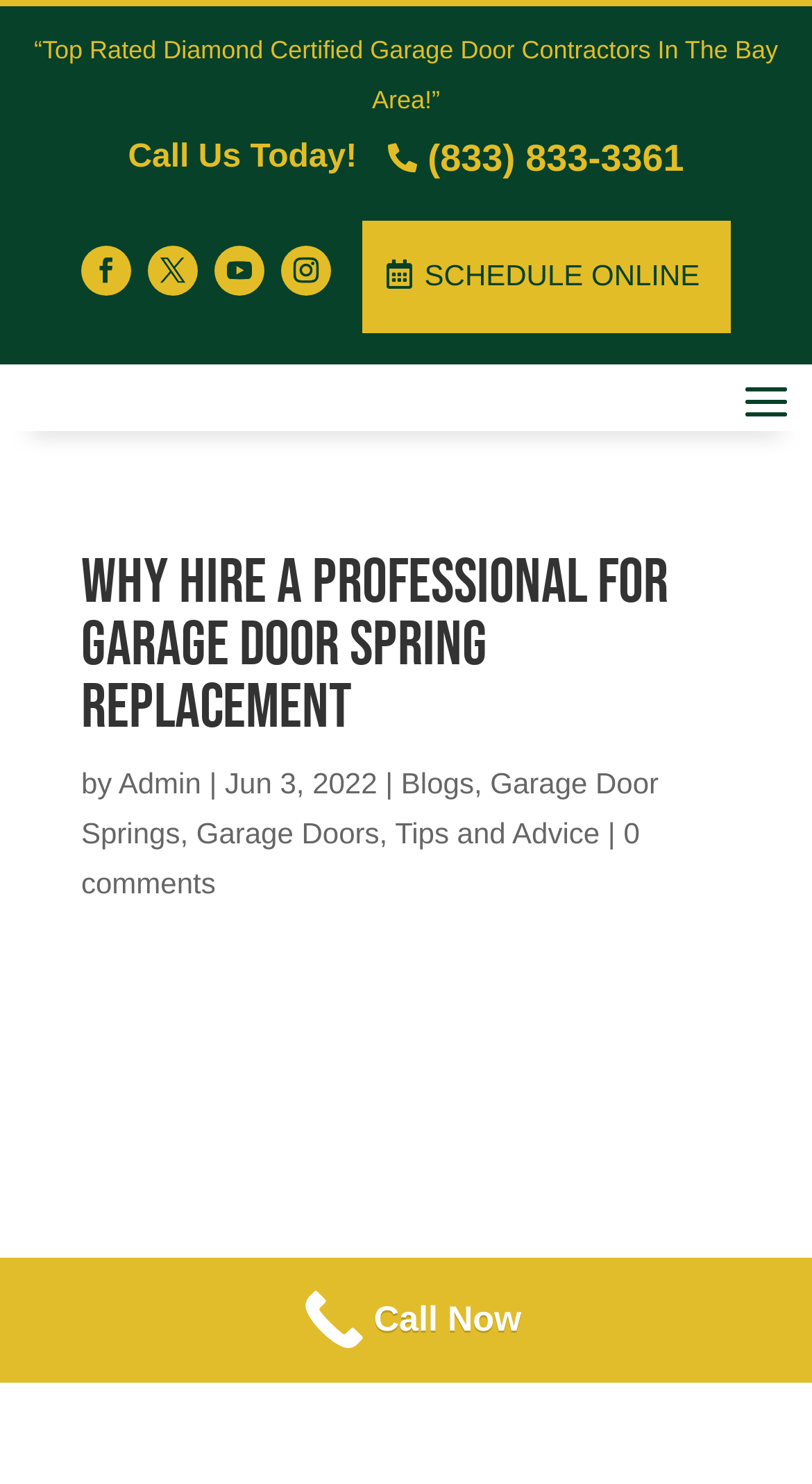Determine the coordinates of the bounding box that should be clicked to complete the instruction: "Visit the admin page". The coordinates should be represented by four float numbers between 0 and 1: [left, top, right, bottom].

[0.146, 0.516, 0.248, 0.539]